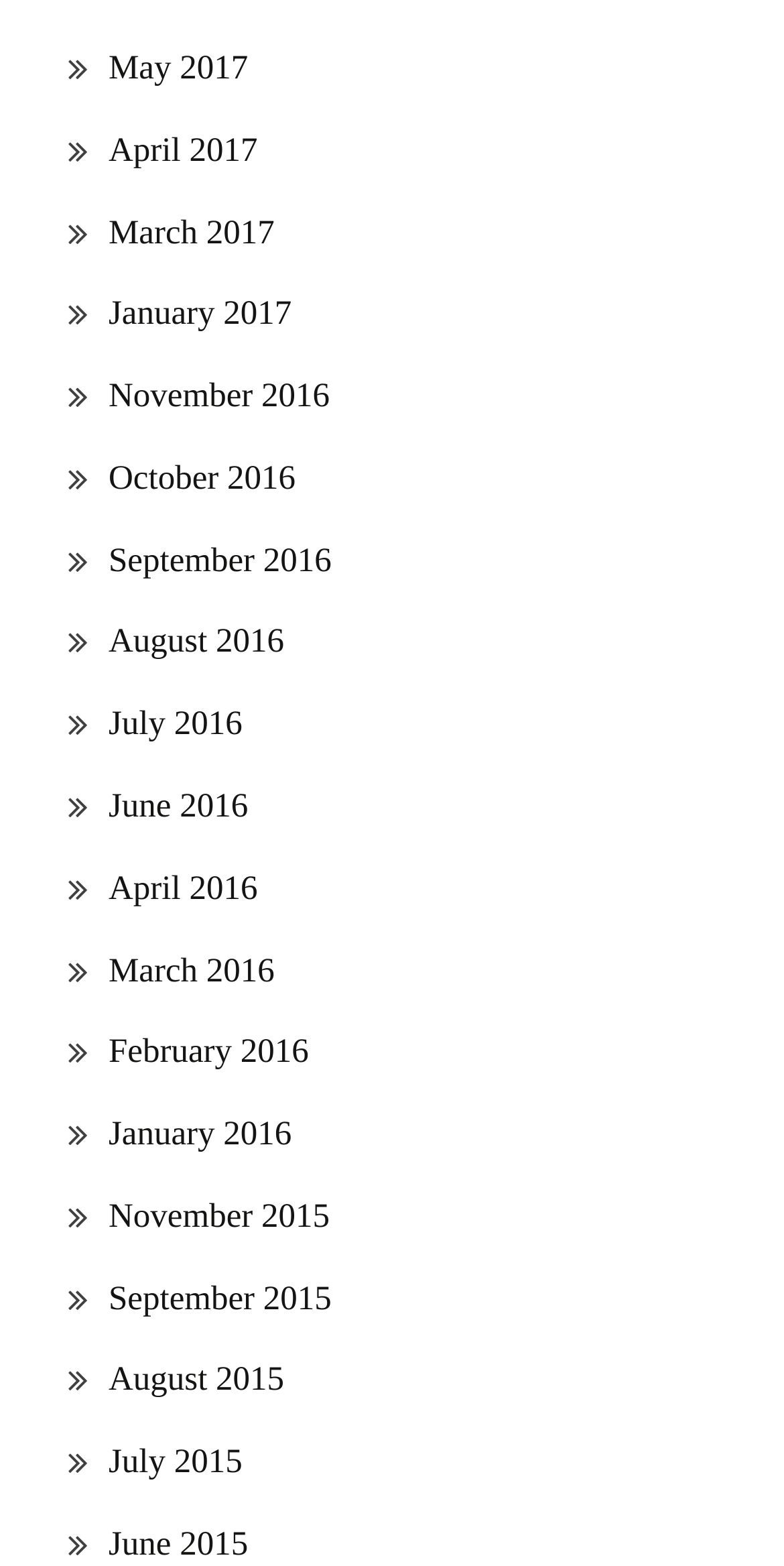Given the content of the image, can you provide a detailed answer to the question?
How many months are listed in 2017?

I counted the number of links with '2017' in their text and found that there are 4 months listed in 2017: May, April, March, and January.